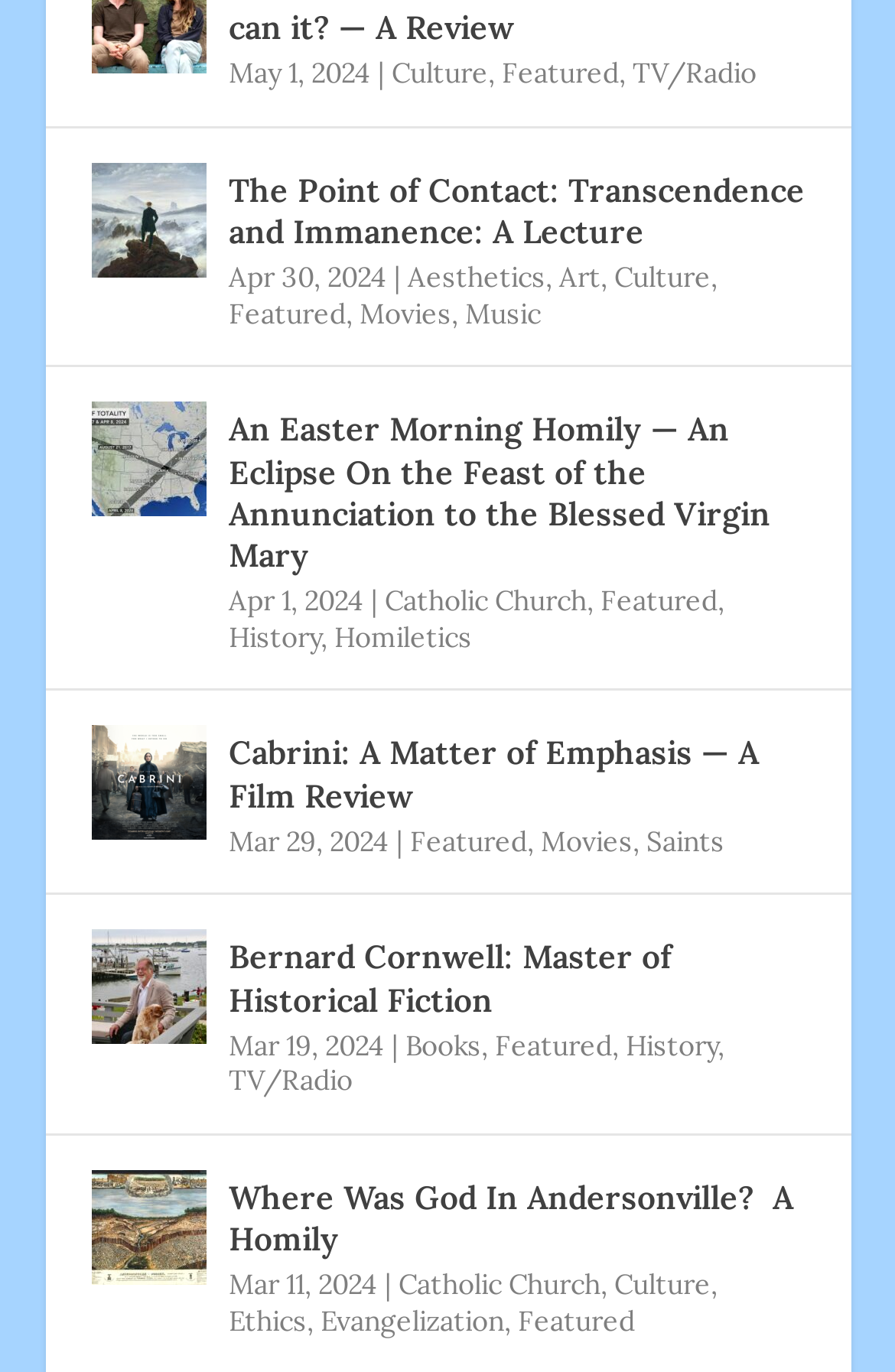Given the webpage screenshot and the description, determine the bounding box coordinates (top-left x, top-left y, bottom-right x, bottom-right y) that define the location of the UI element matching this description: Catholic Church

[0.445, 0.924, 0.671, 0.949]